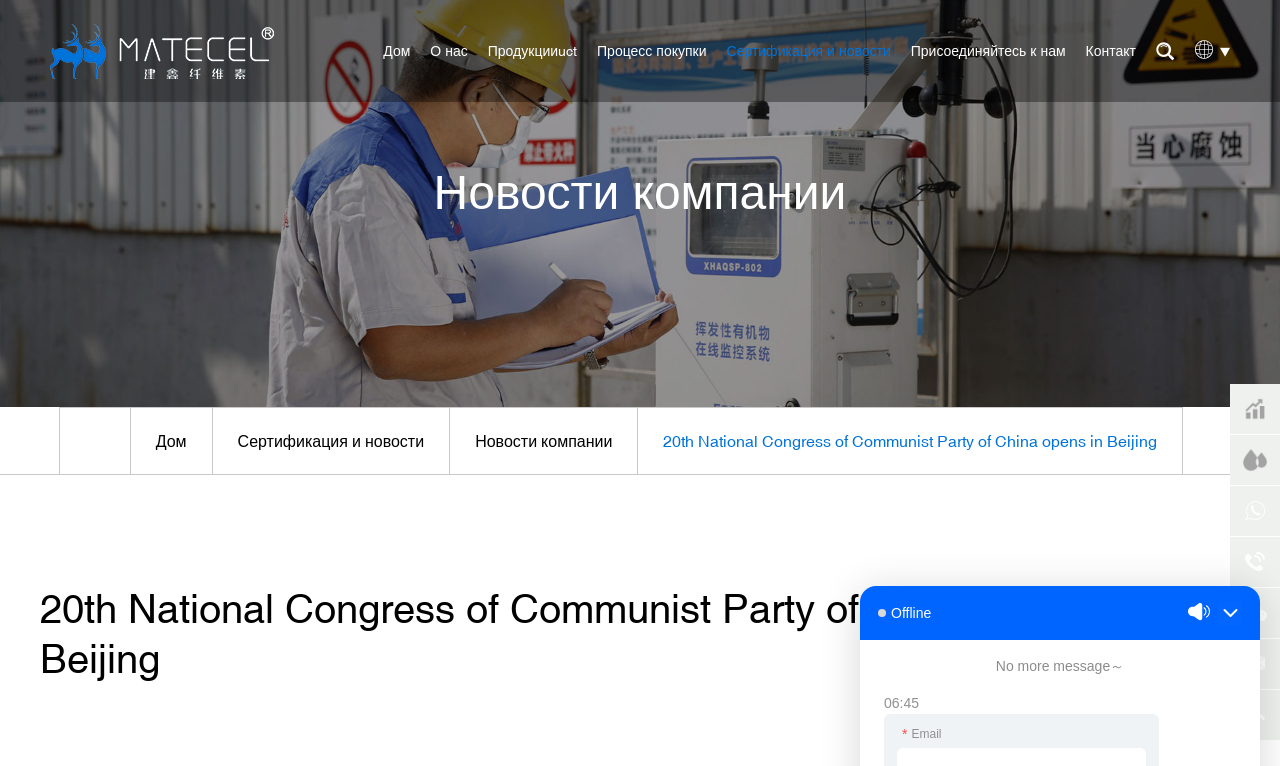Calculate the bounding box coordinates for the UI element based on the following description: "Сертификация и новости". Ensure the coordinates are four float numbers between 0 and 1, i.e., [left, top, right, bottom].

[0.166, 0.531, 0.352, 0.62]